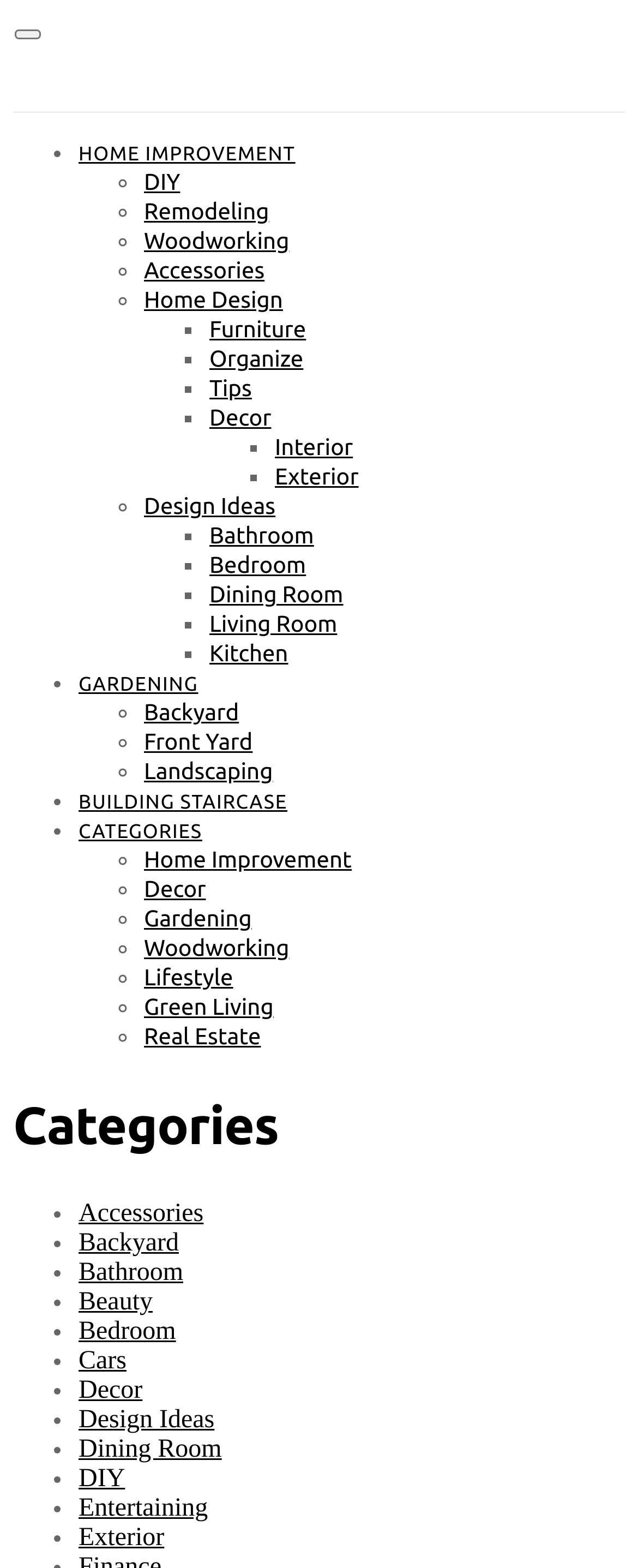What is the first month listed?
Provide a detailed answer to the question, using the image to inform your response.

I looked at the list of links on the webpage and found that the first link is 'February 2019', which indicates that it is the first month listed.